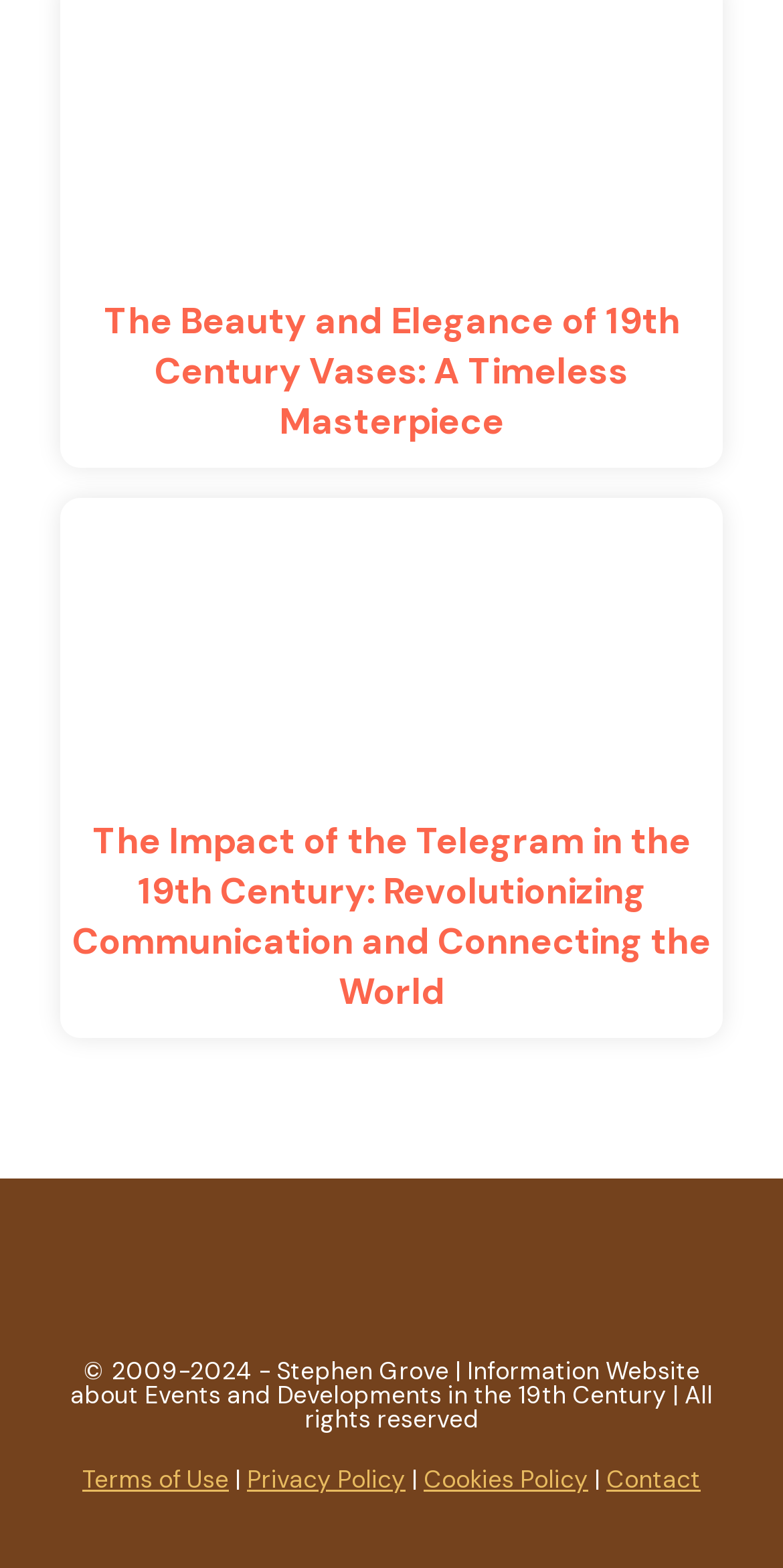Identify the bounding box coordinates for the UI element that matches this description: "Terms of Use".

[0.105, 0.933, 0.292, 0.954]